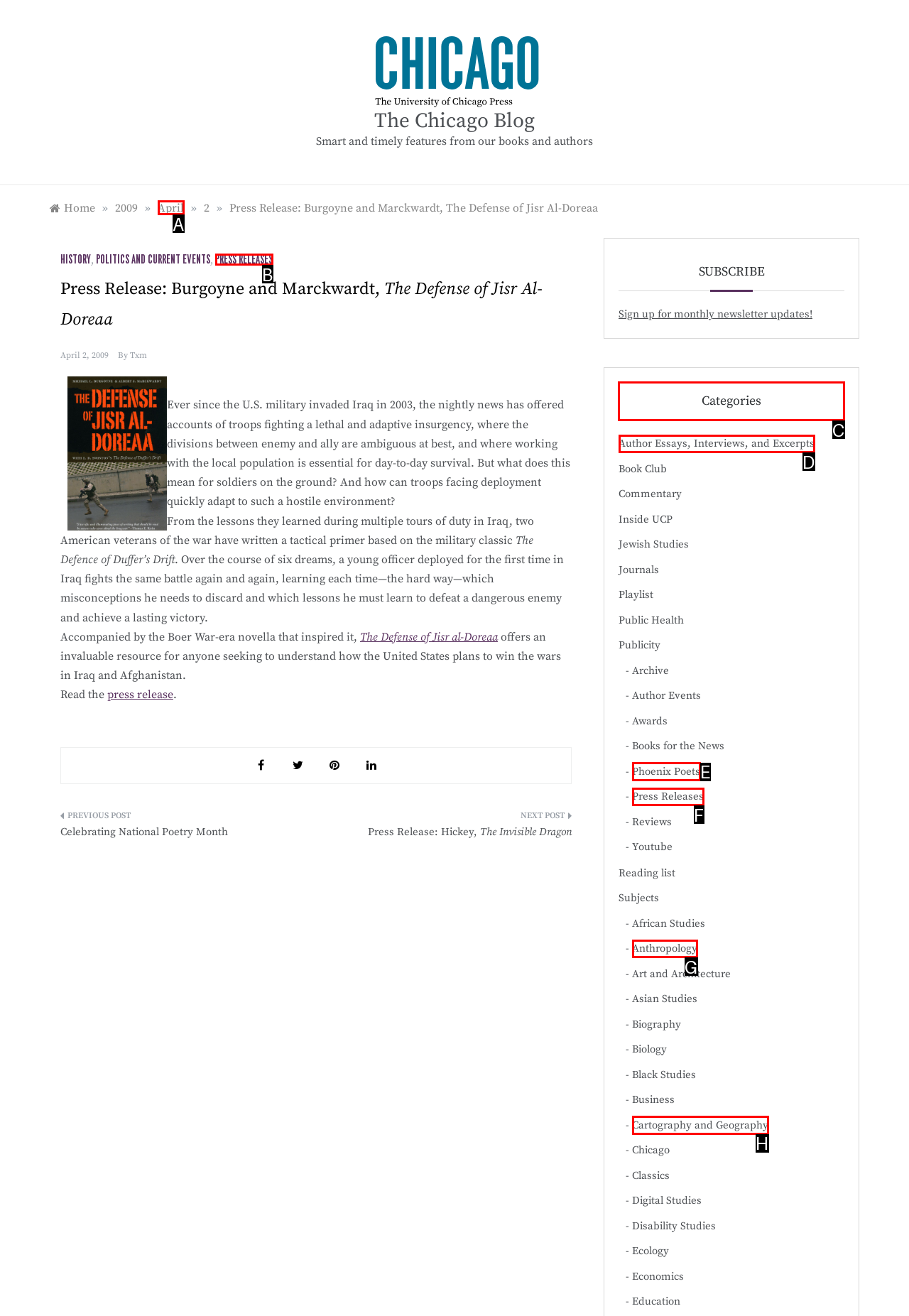To complete the task: Read more about Satendra Kumar, select the appropriate UI element to click. Respond with the letter of the correct option from the given choices.

None